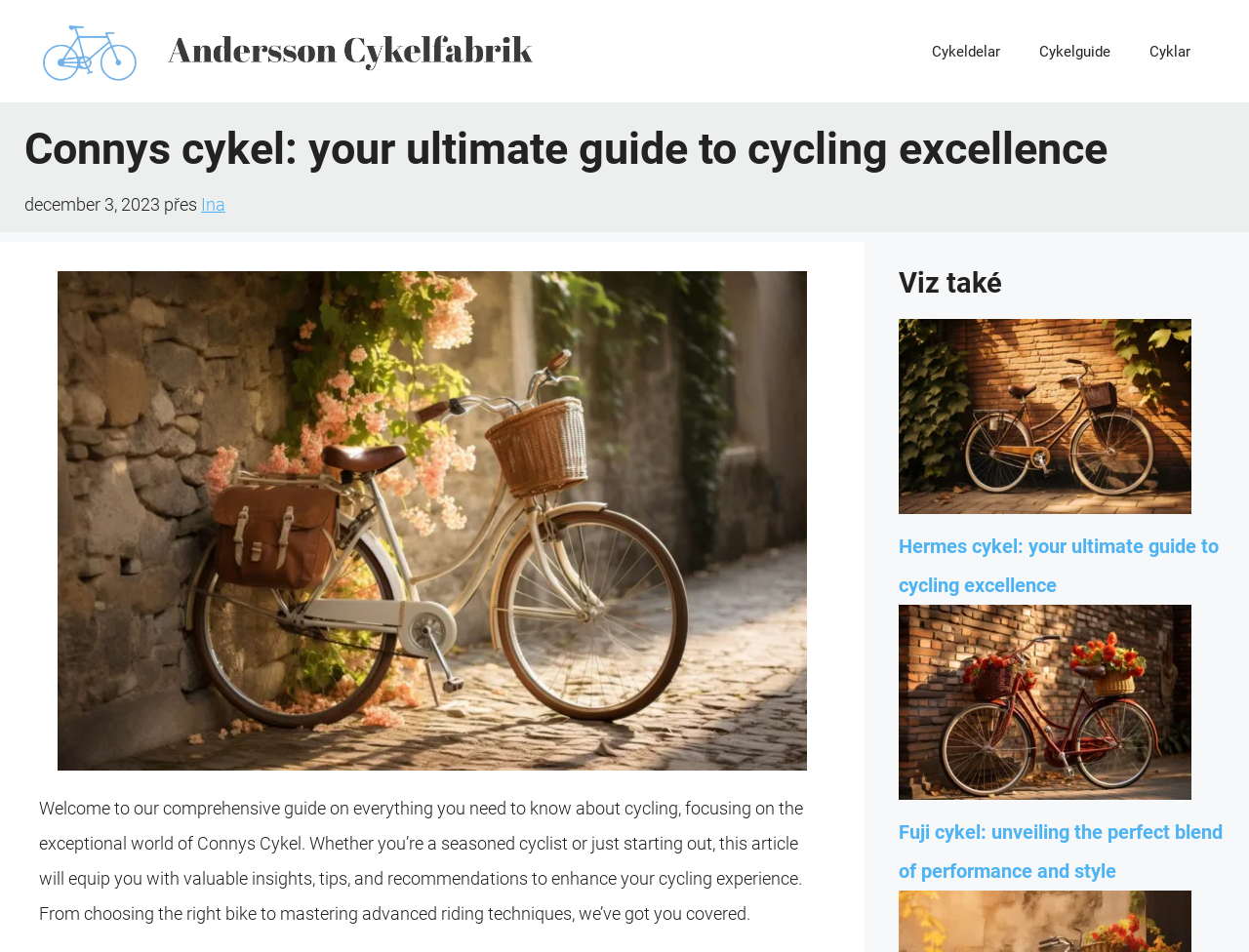How many links are there in the navigation menu?
Using the image as a reference, answer the question in detail.

I counted the links in the navigation menu by examining the elements under the 'navigation' element, which contains three links labeled 'Cykeldelar', 'Cykelguide', and 'Cyklar'.